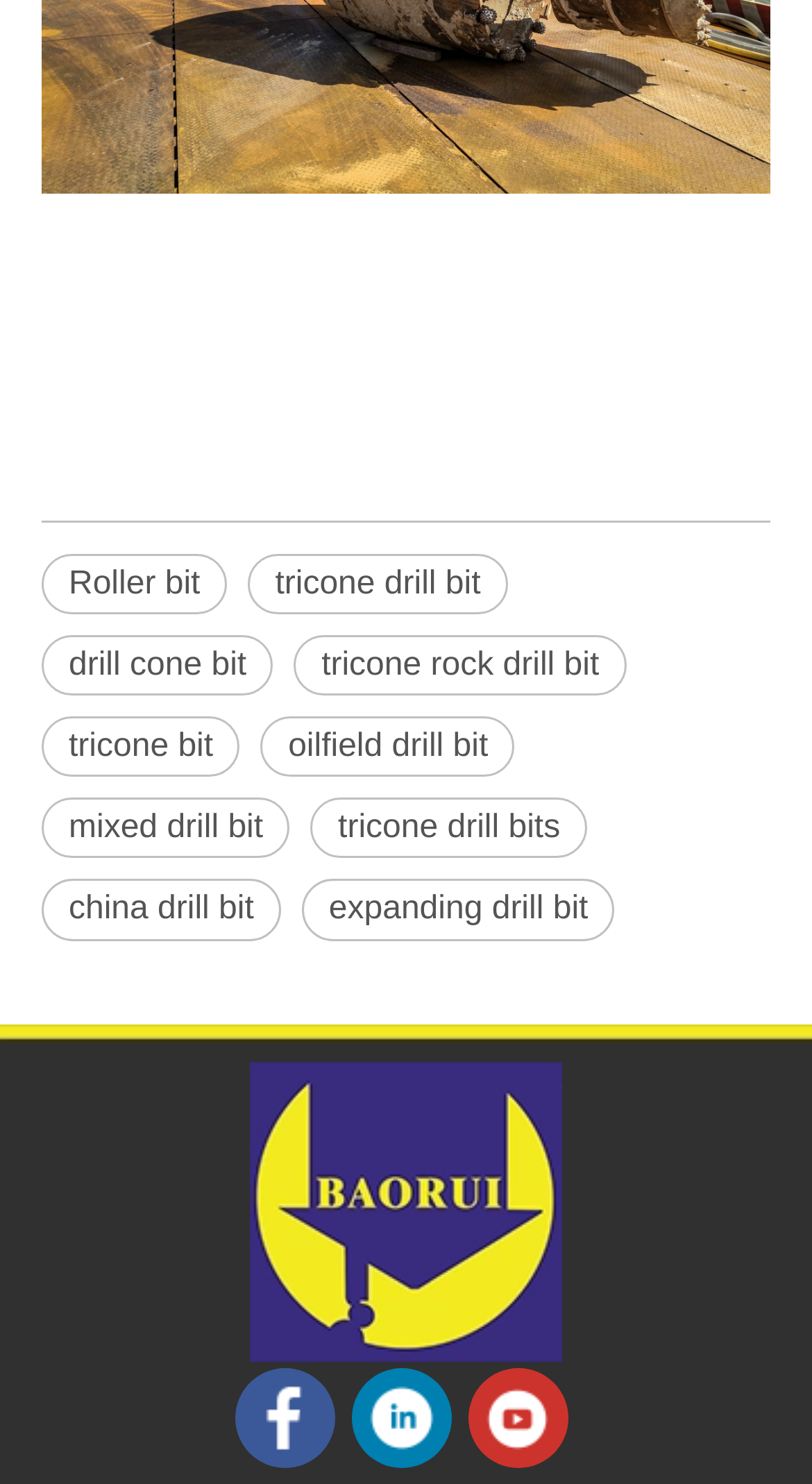Determine the bounding box coordinates for the clickable element required to fulfill the instruction: "Click on 'Roller bit'". Provide the coordinates as four float numbers between 0 and 1, i.e., [left, top, right, bottom].

[0.051, 0.373, 0.28, 0.414]